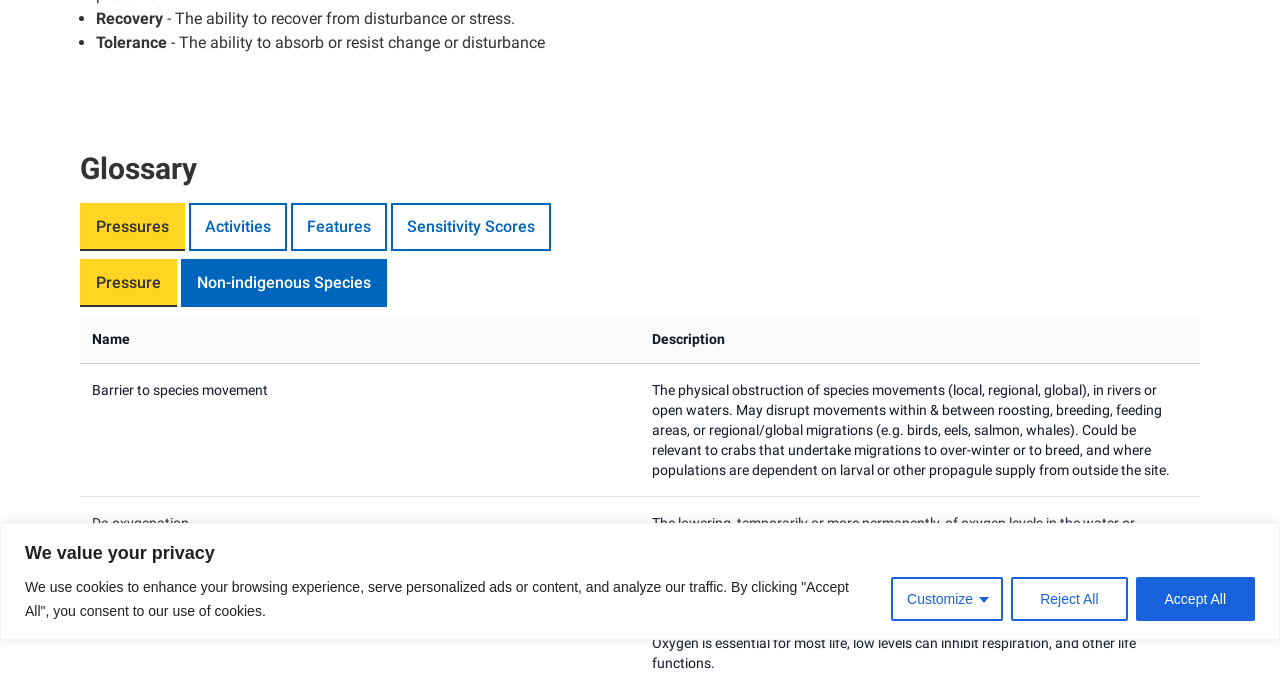Bounding box coordinates must be specified in the format (top-left x, top-left y, bottom-right x, bottom-right y). All values should be floating point numbers between 0 and 1. What are the bounding box coordinates of the UI element described as: Activities

[0.148, 0.294, 0.224, 0.364]